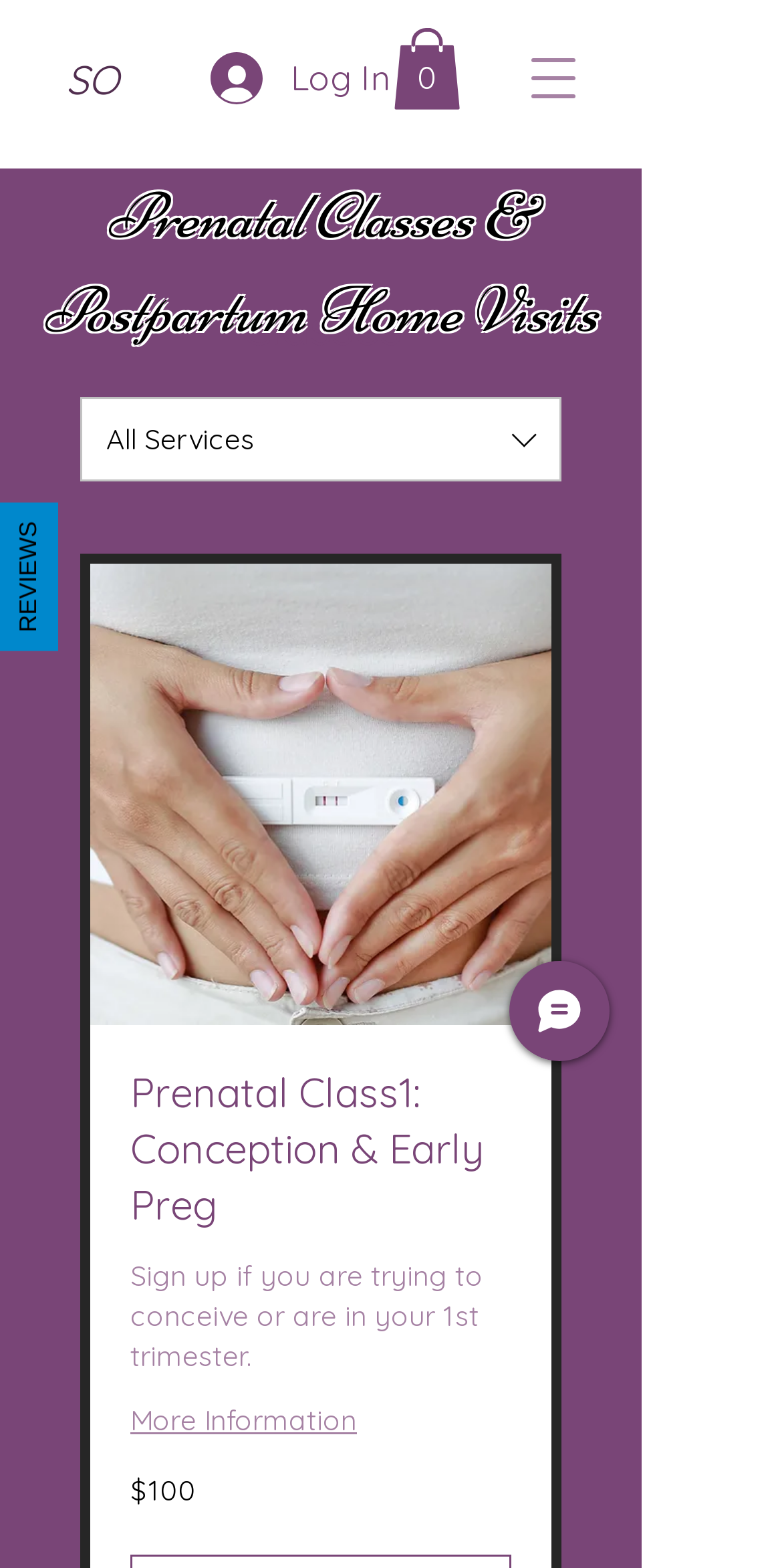What is the name of the former Midwife offering prenatal classes?
Give a single word or phrase as your answer by examining the image.

Sara Olson